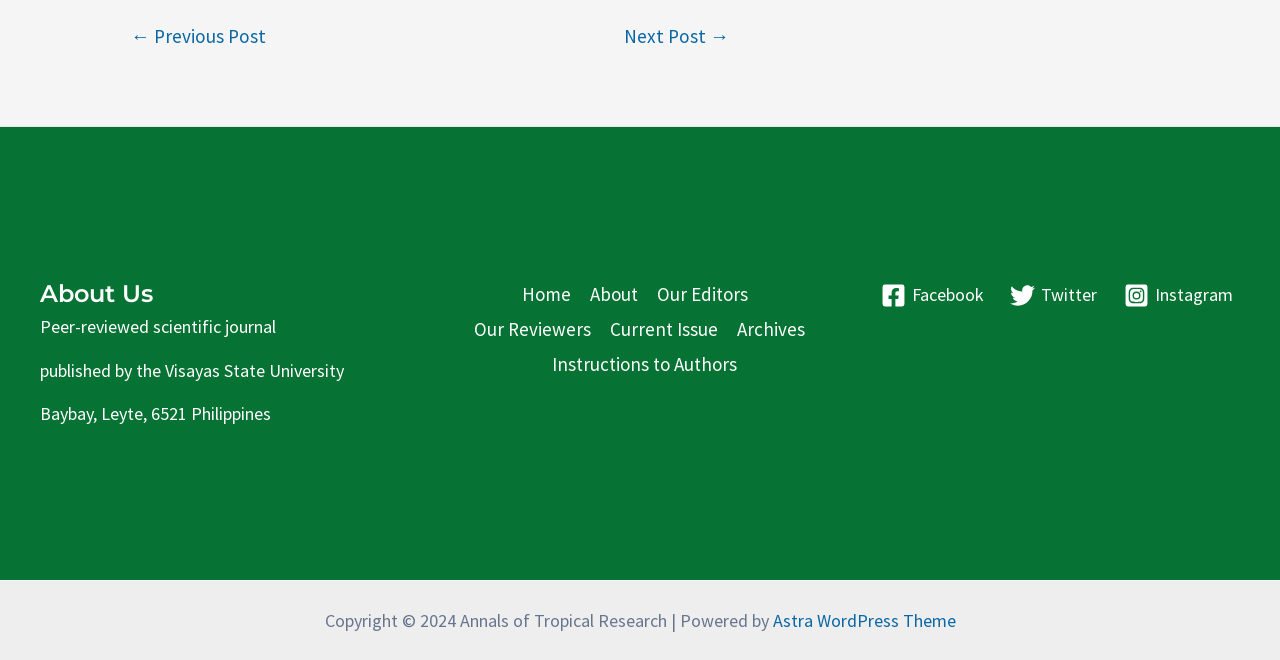What is the location of the Visayas State University?
Please analyze the image and answer the question with as much detail as possible.

The location of the Visayas State University can be found in the static text 'Baybay, Leyte, 6521 Philippines' which is located below the 'About Us' heading.